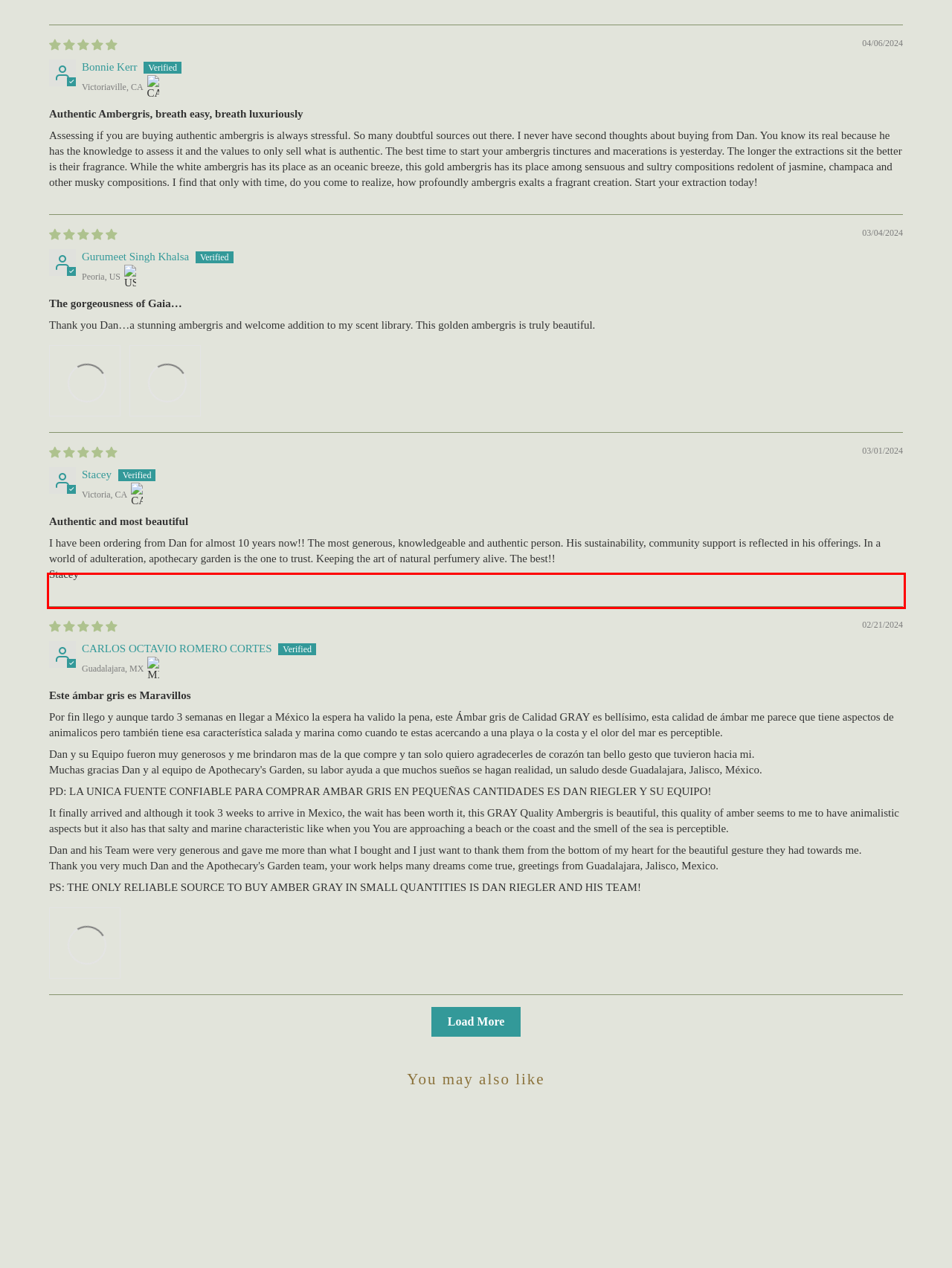Inspect the webpage screenshot that has a red bounding box and use OCR technology to read and display the text inside the red bounding box.

Dan and his Team were very generous and gave me more than what I bought and I just want to thank them from the bottom of my heart for the beautiful gesture they had towards me. Thank you very much Dan and the Apothecary's Garden team, your work helps many dreams come true, greetings from Guadalajara, Jalisco, Mexico.